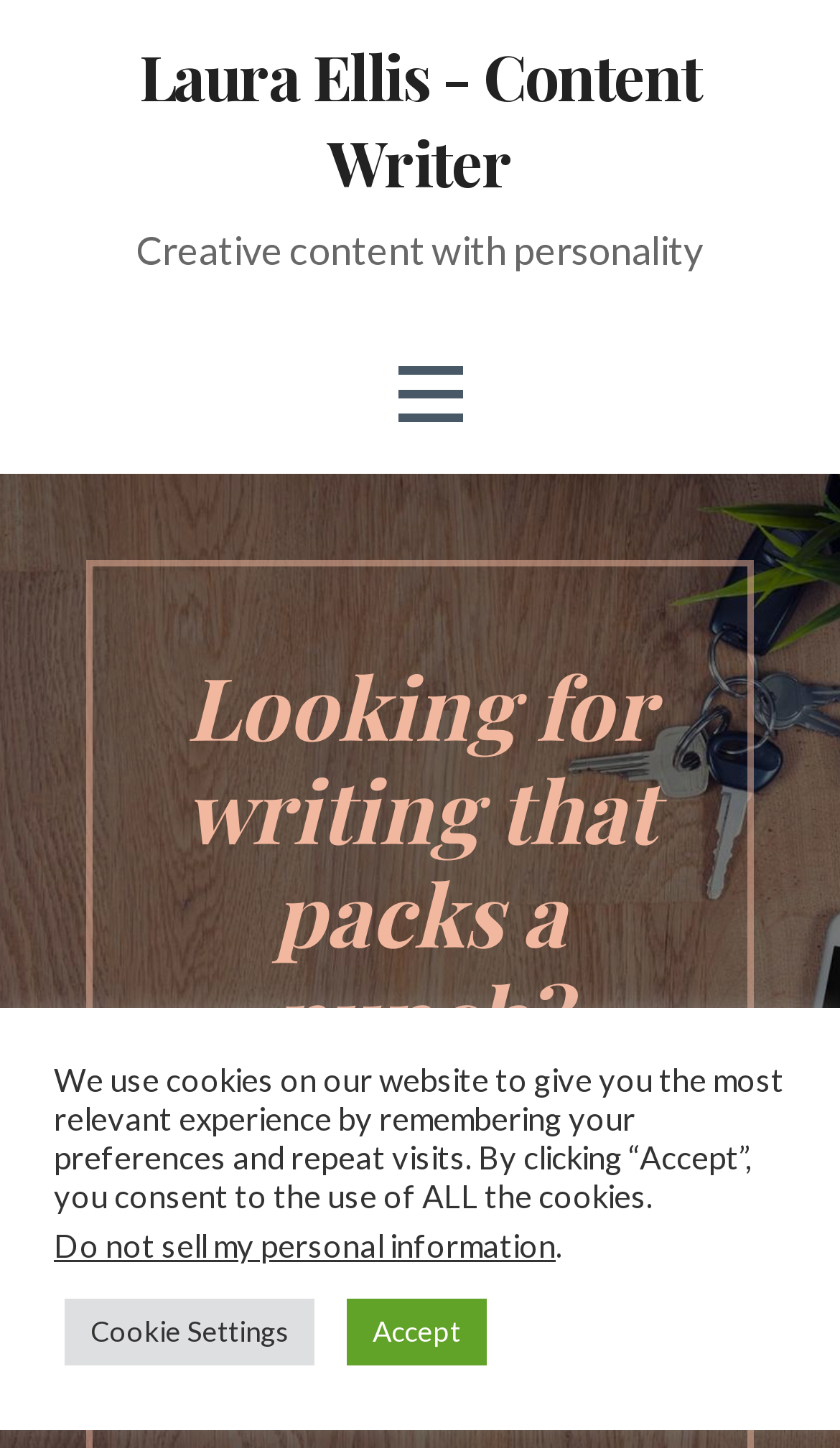Who is the target audience of the writer's content?
Look at the image and provide a short answer using one word or a phrase.

Creative individuals and small businesses